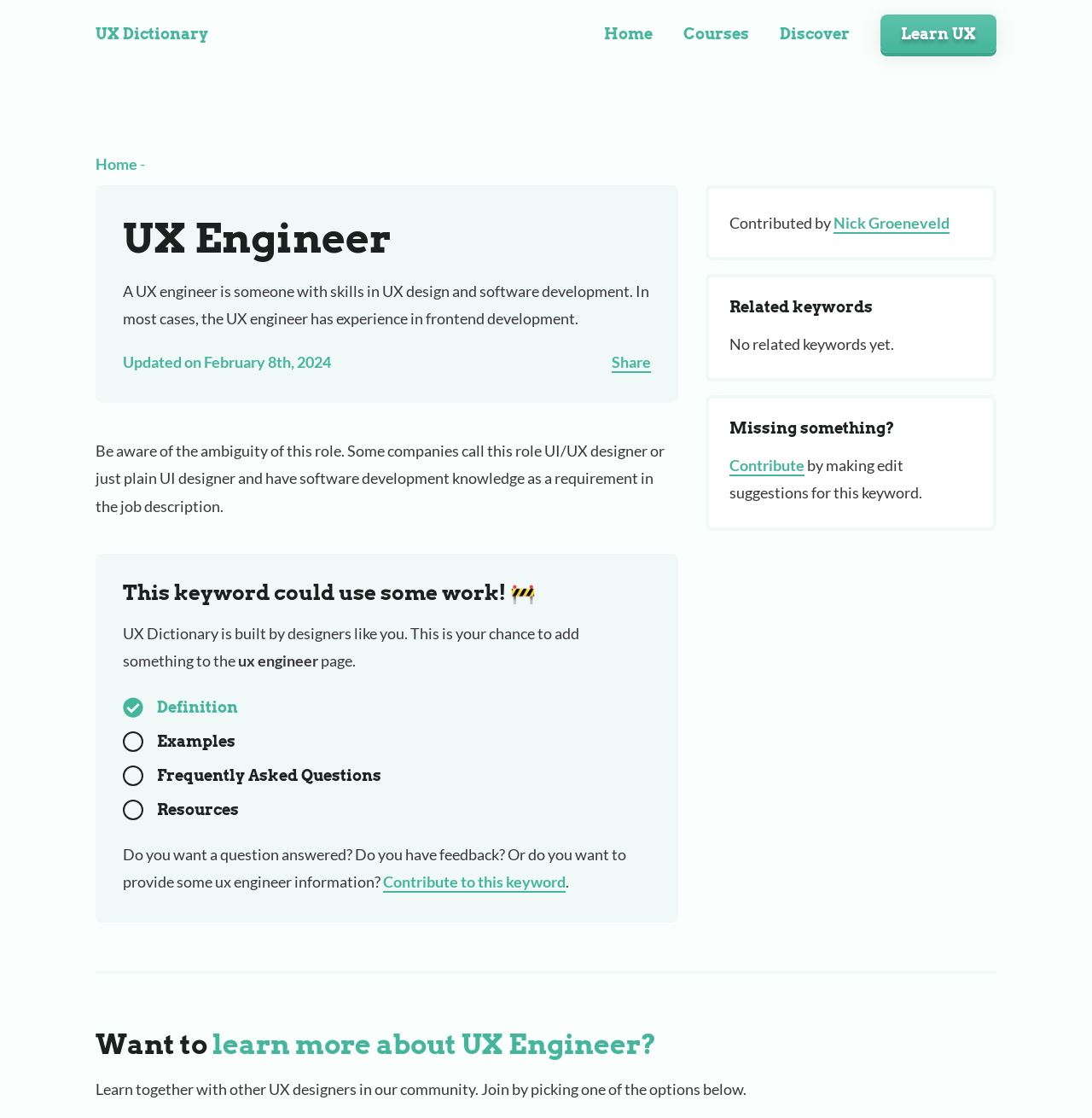Find the bounding box coordinates for the area that must be clicked to perform this action: "Contribute to this keyword".

[0.351, 0.78, 0.518, 0.799]